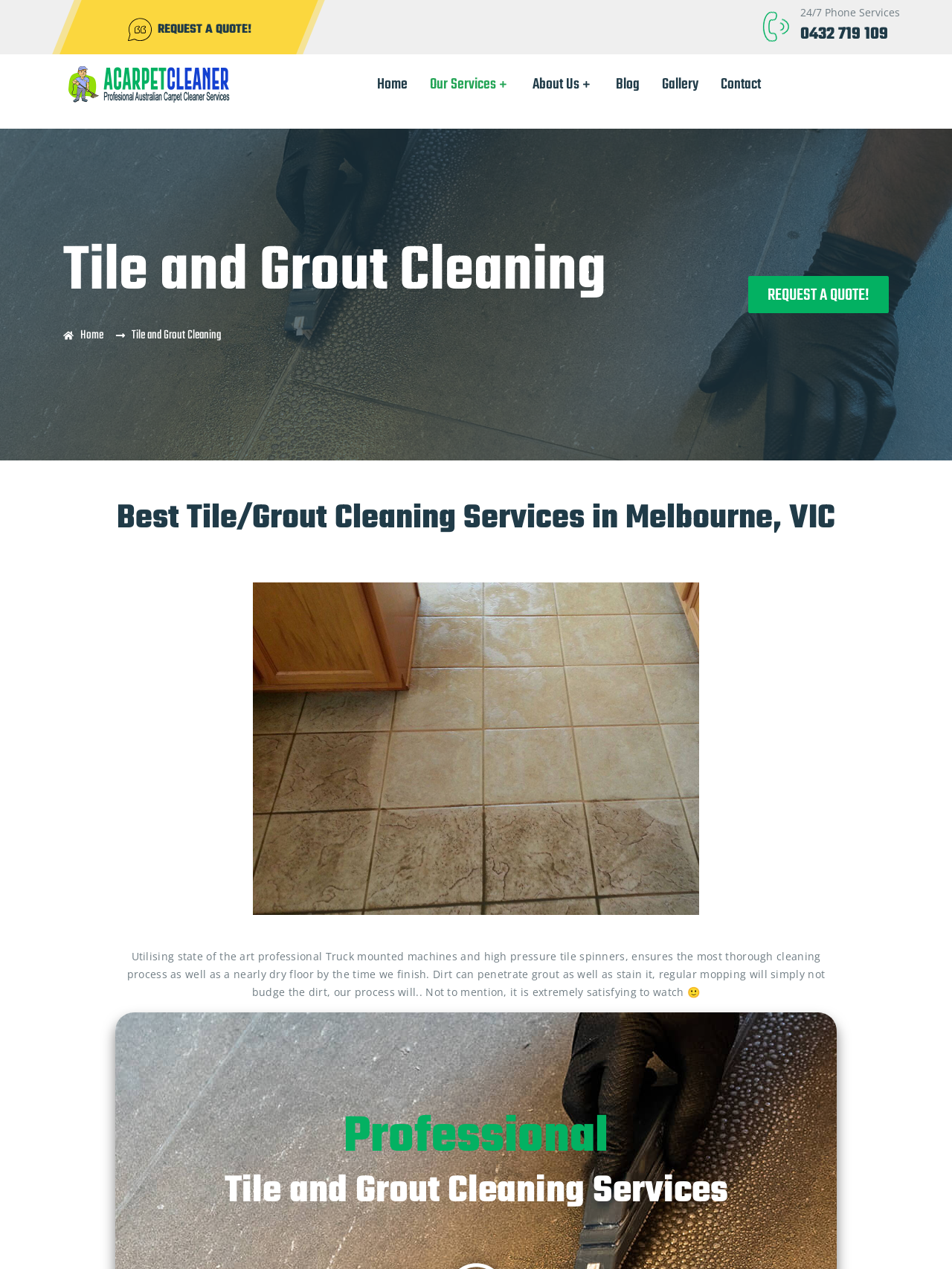What is the process of tile and grout cleaning?
Provide a fully detailed and comprehensive answer to the question.

I found the process of tile and grout cleaning by reading the static text that describes the cleaning process, which mentions the use of state of the art professional Truck mounted machines and high pressure tile spinners.